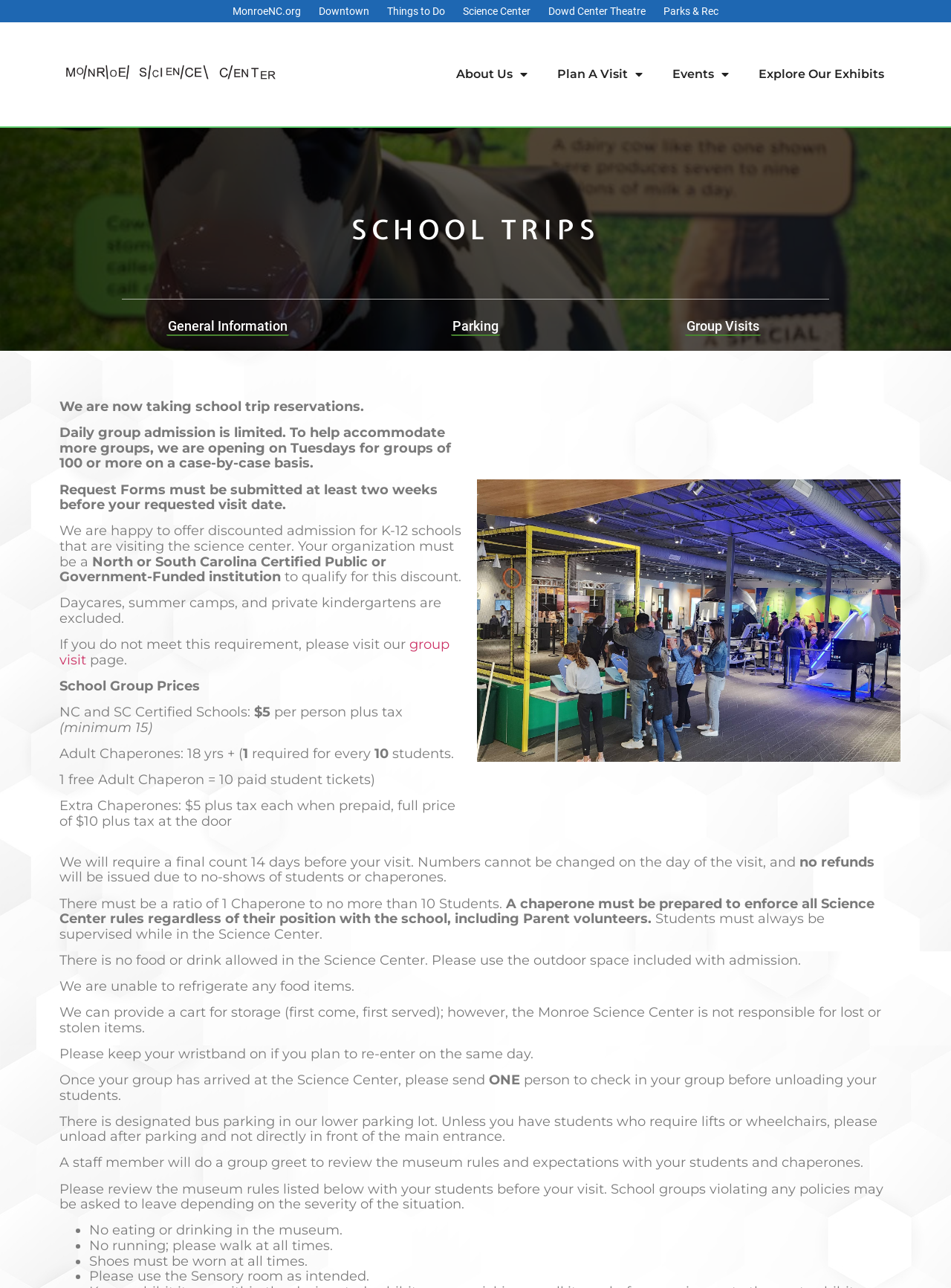Kindly determine the bounding box coordinates for the clickable area to achieve the given instruction: "Click the 'General Information' link".

[0.175, 0.247, 0.304, 0.261]